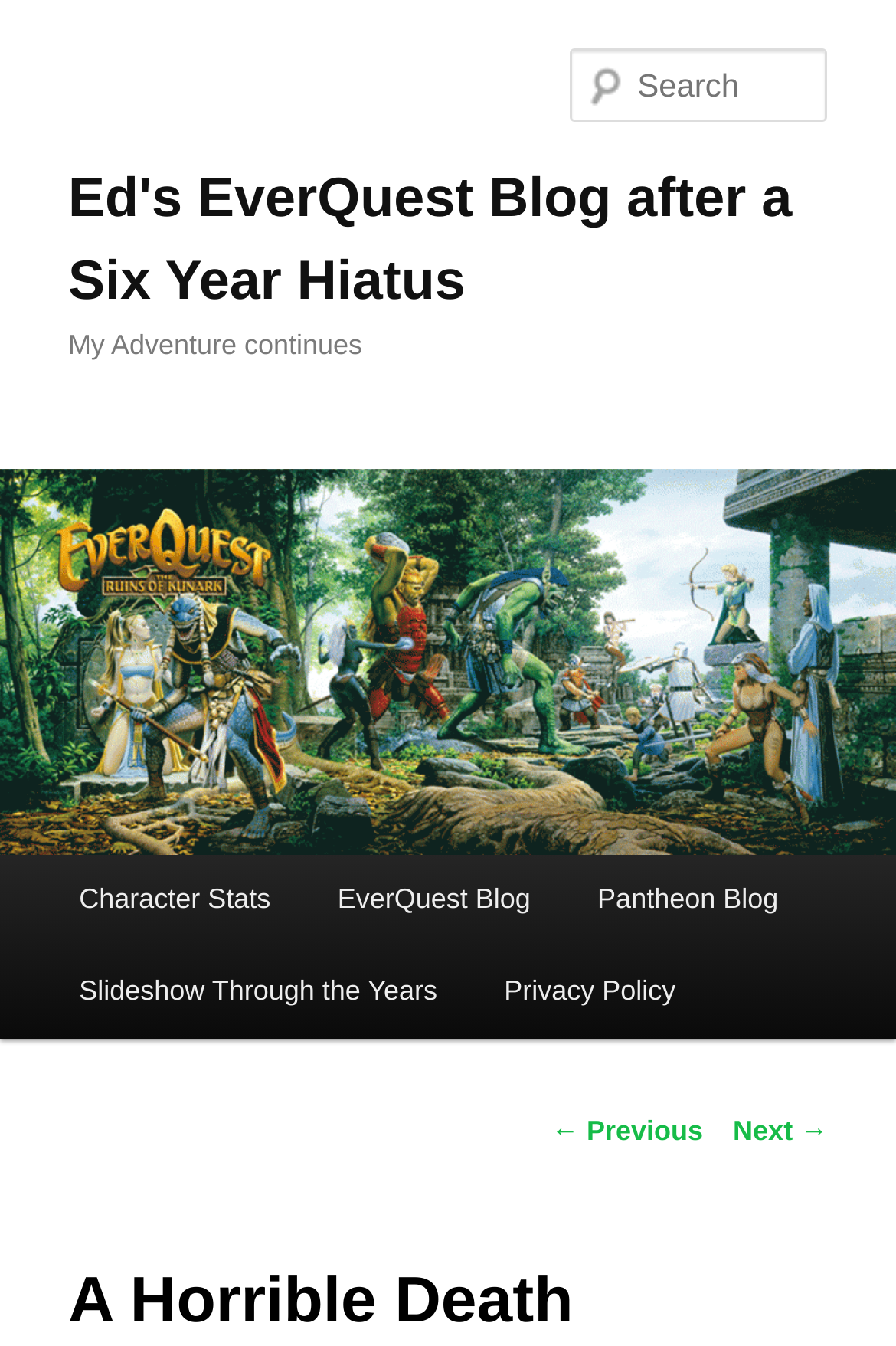Please answer the following question using a single word or phrase: 
How many navigation links are there?

2